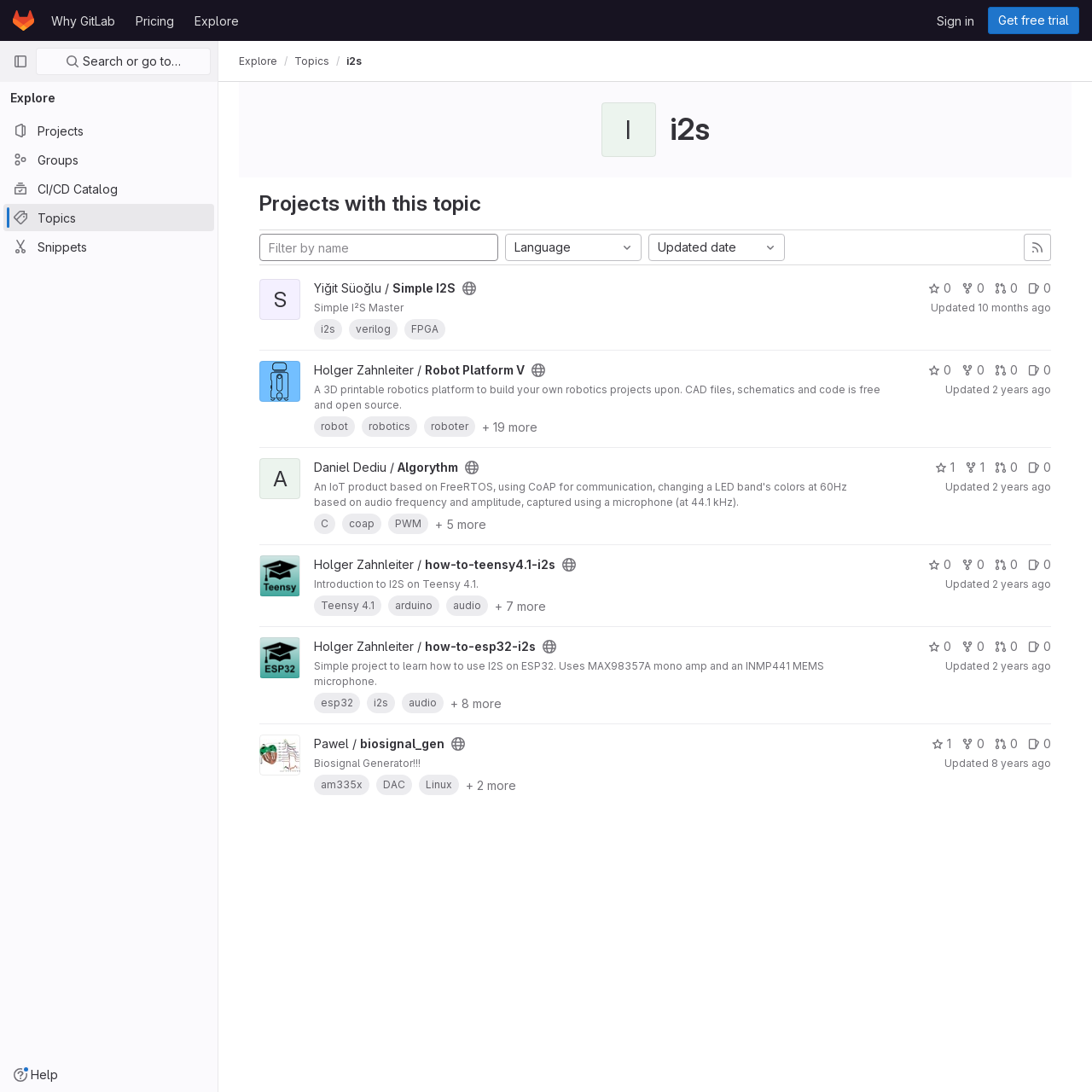Find the coordinates for the bounding box of the element with this description: "Daniel Dediu / Algorythm".

[0.288, 0.421, 0.42, 0.435]